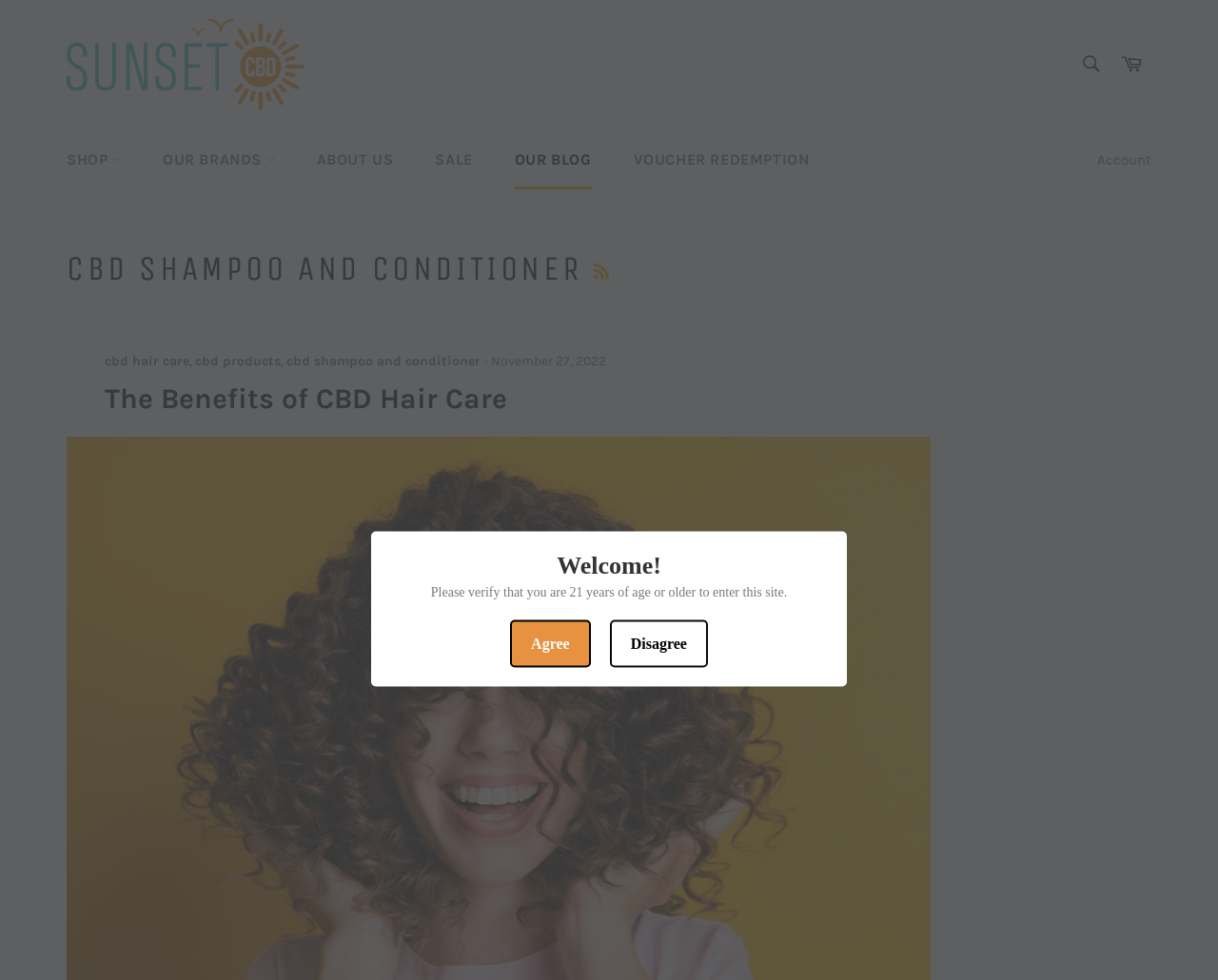Determine the bounding box coordinates of the region to click in order to accomplish the following instruction: "Search for products". Provide the coordinates as four float numbers between 0 and 1, specifically [left, top, right, bottom].

[0.877, 0.044, 0.912, 0.088]